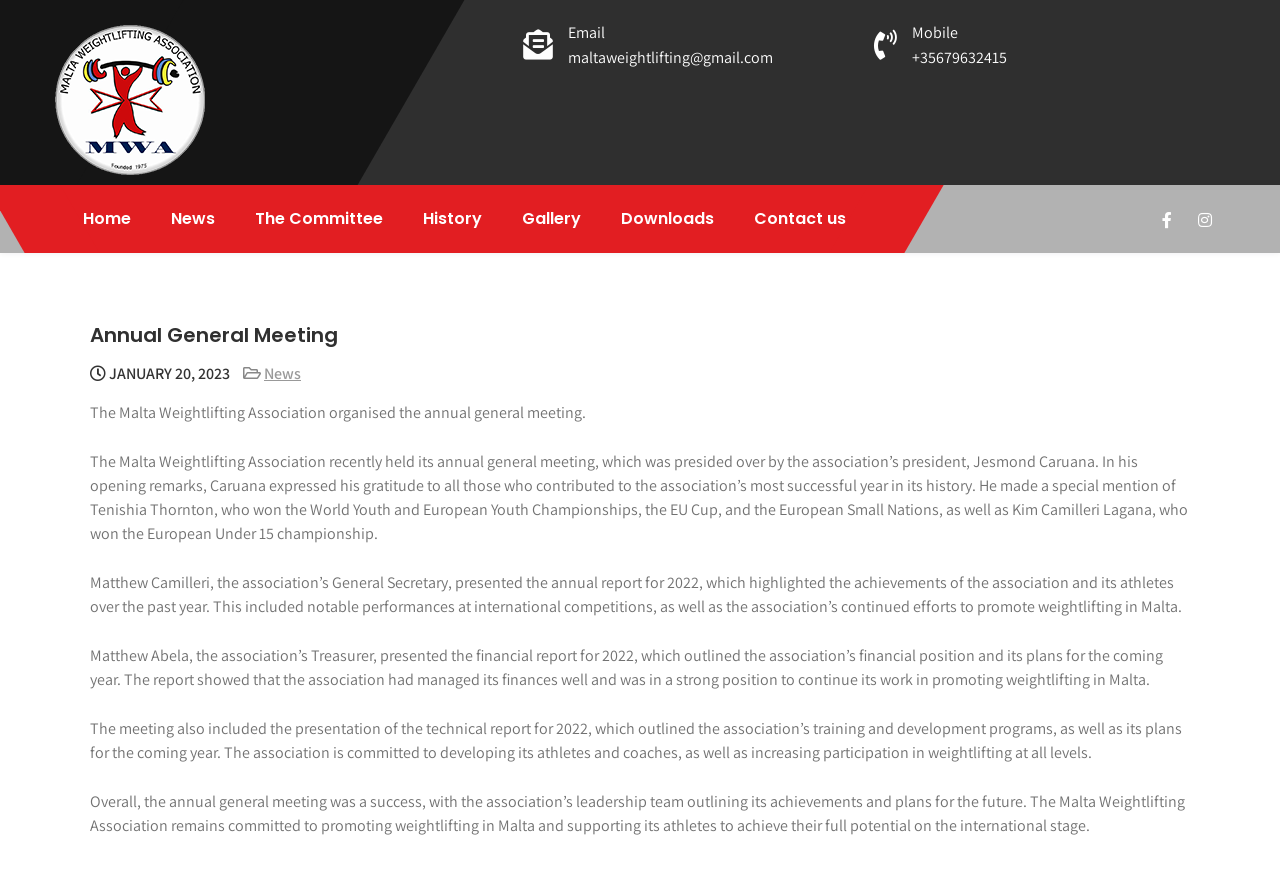Please locate the bounding box coordinates of the element that needs to be clicked to achieve the following instruction: "Contact the Malta Weightlifting Association via email". The coordinates should be four float numbers between 0 and 1, i.e., [left, top, right, bottom].

[0.444, 0.053, 0.604, 0.076]